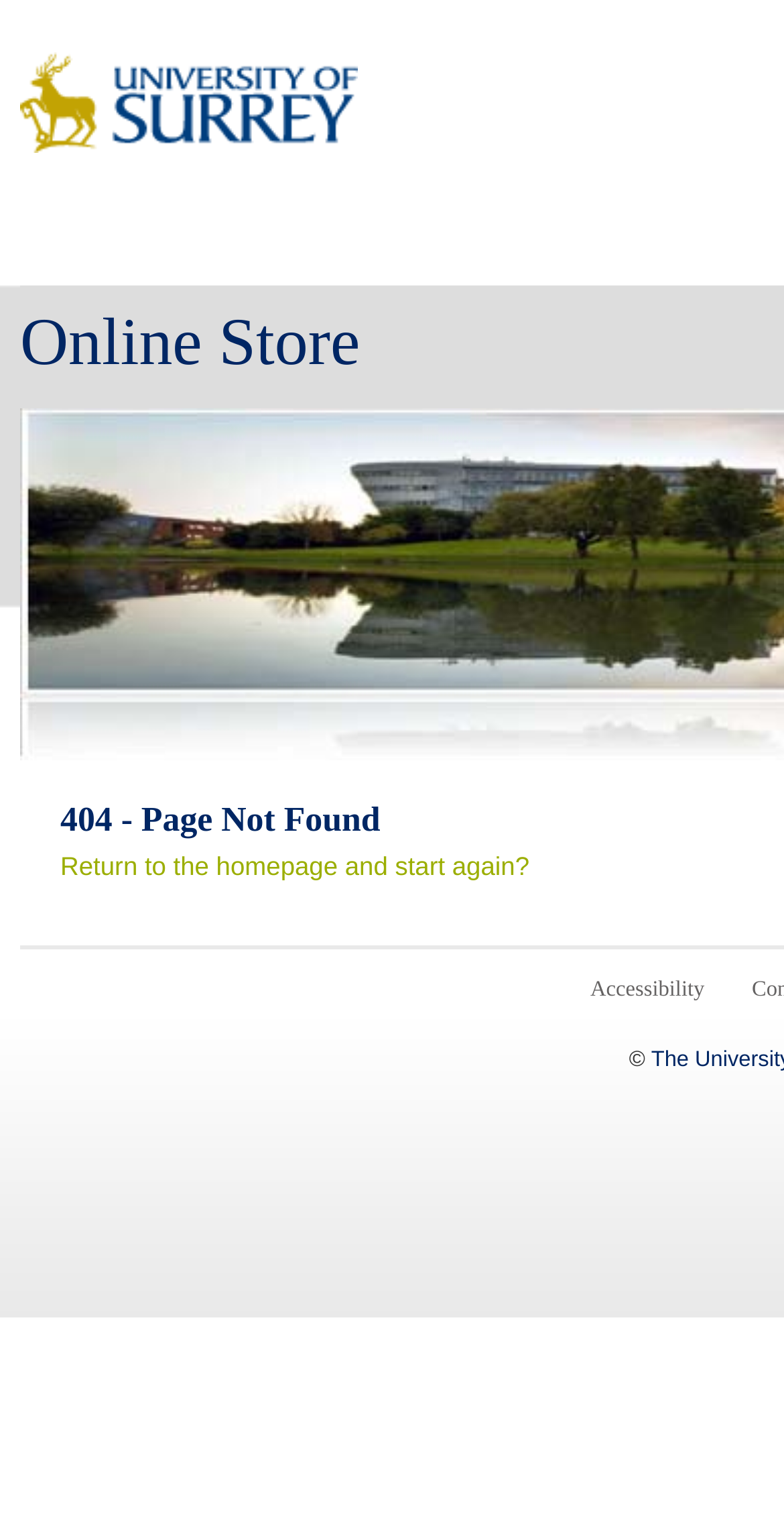Given the description Accessibility, predict the bounding box coordinates of the UI element. Ensure the coordinates are in the format (top-left x, top-left y, bottom-right x, bottom-right y) and all values are between 0 and 1.

[0.727, 0.631, 0.924, 0.66]